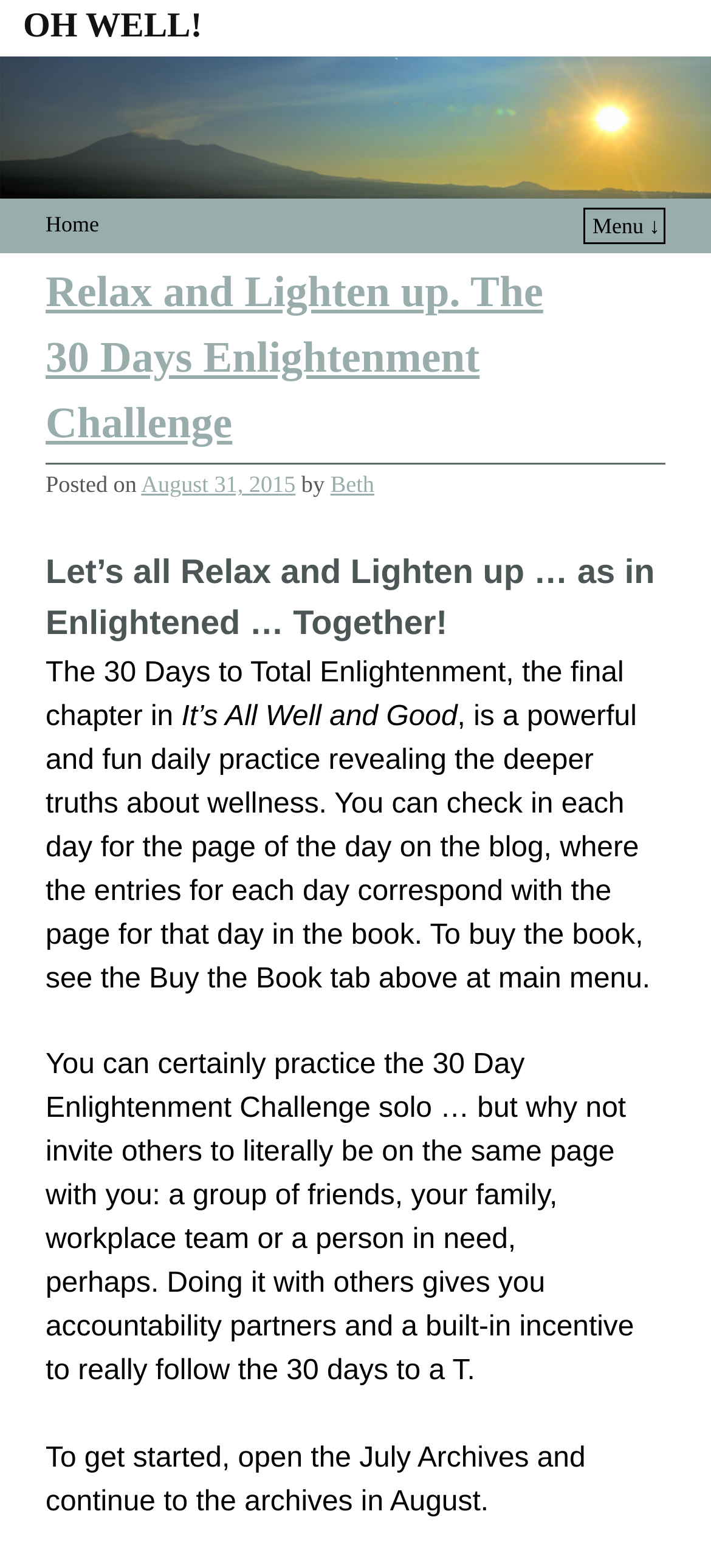What is the purpose of the 30-day challenge?
Please answer the question with as much detail and depth as you can.

The purpose of the 30-day challenge can be found in the static text element that reads 'a powerful and fun daily practice revealing the deeper truths about wellness'.